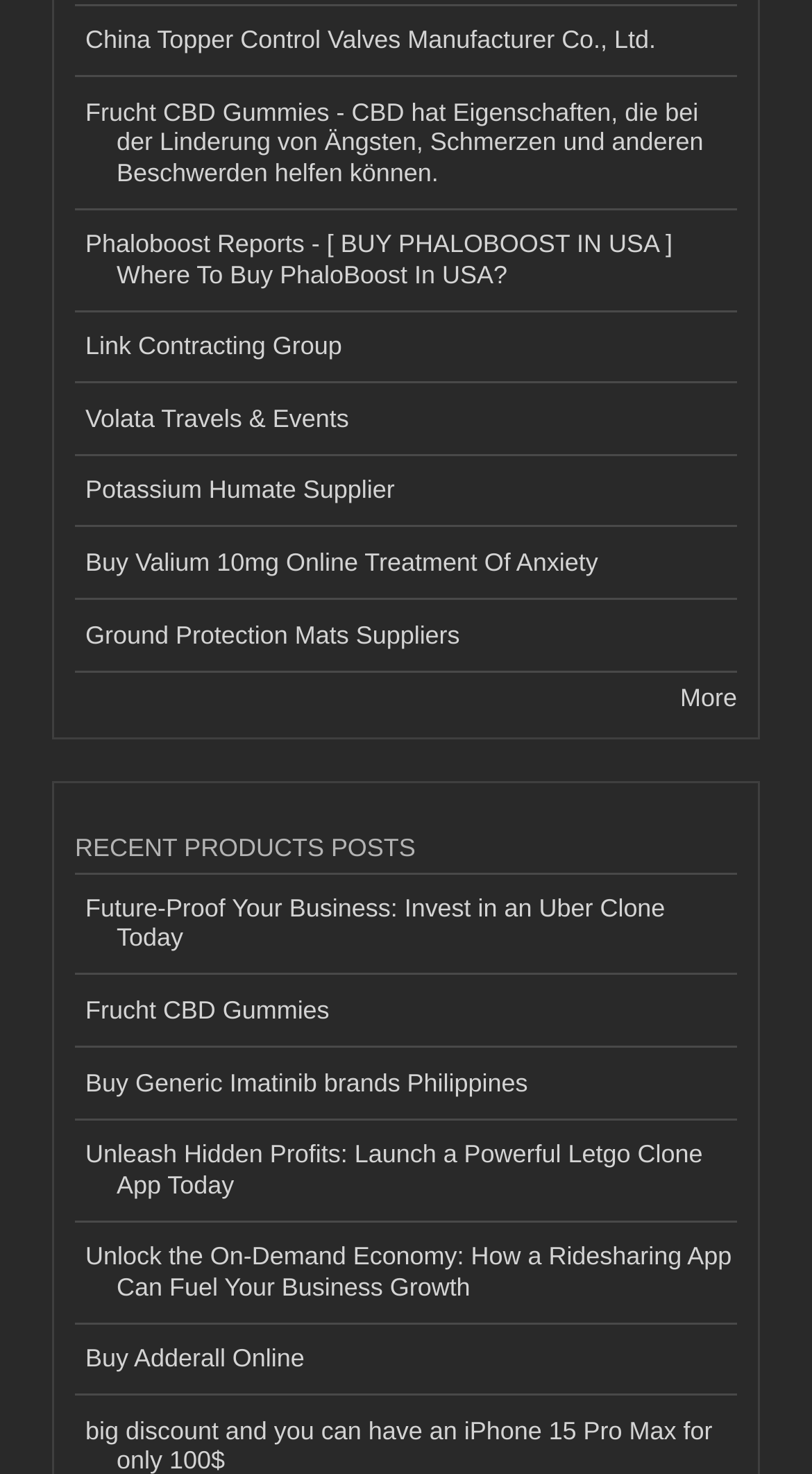Can you provide the bounding box coordinates for the element that should be clicked to implement the instruction: "Explore Ground Protection Mats Suppliers"?

[0.092, 0.407, 0.908, 0.456]